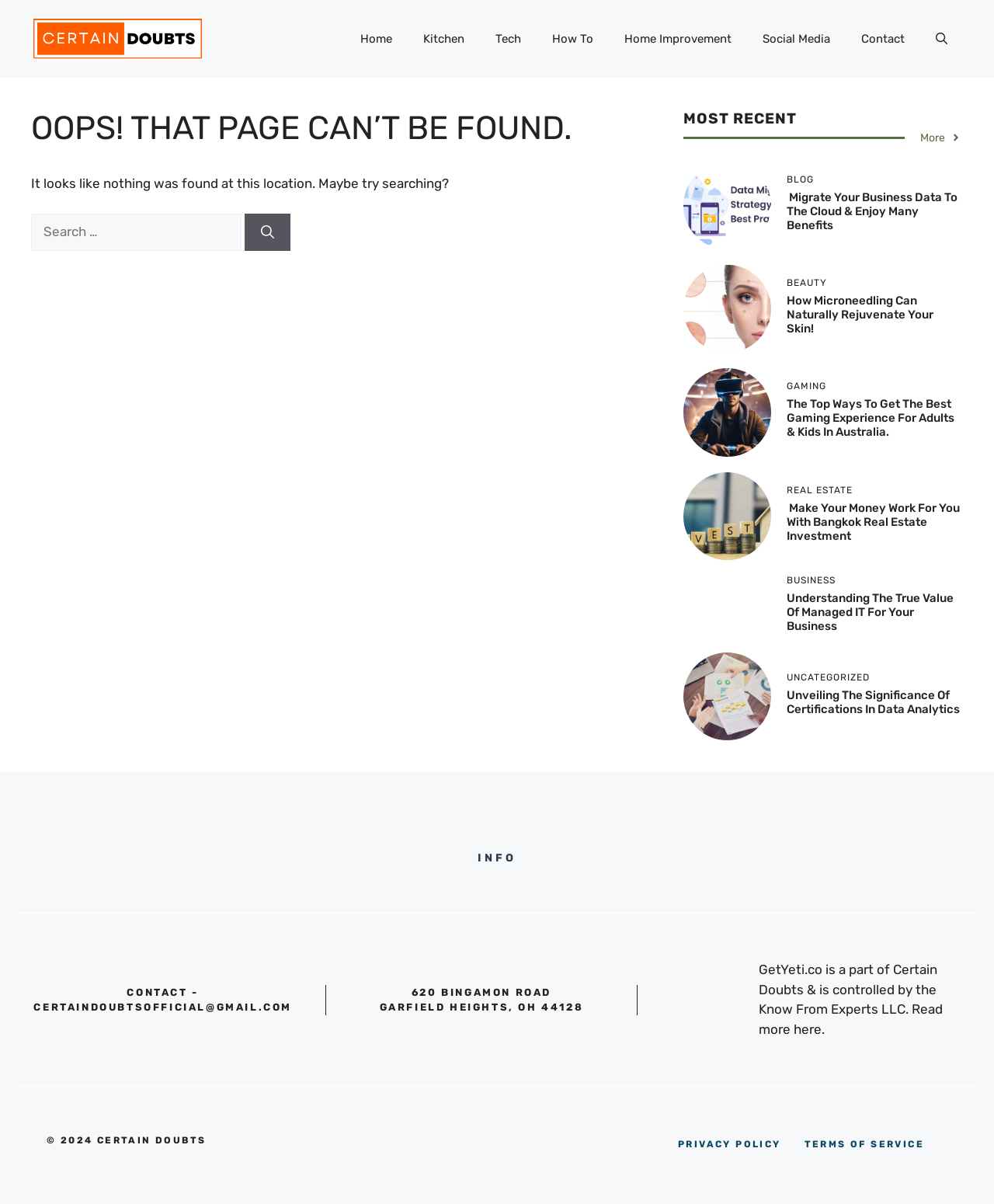What is the search button located next to?
Refer to the screenshot and deliver a thorough answer to the question presented.

I determined the location of the search button by looking at the elements in the main section of the webpage, where I found a search box with a button labeled 'Search' next to it.